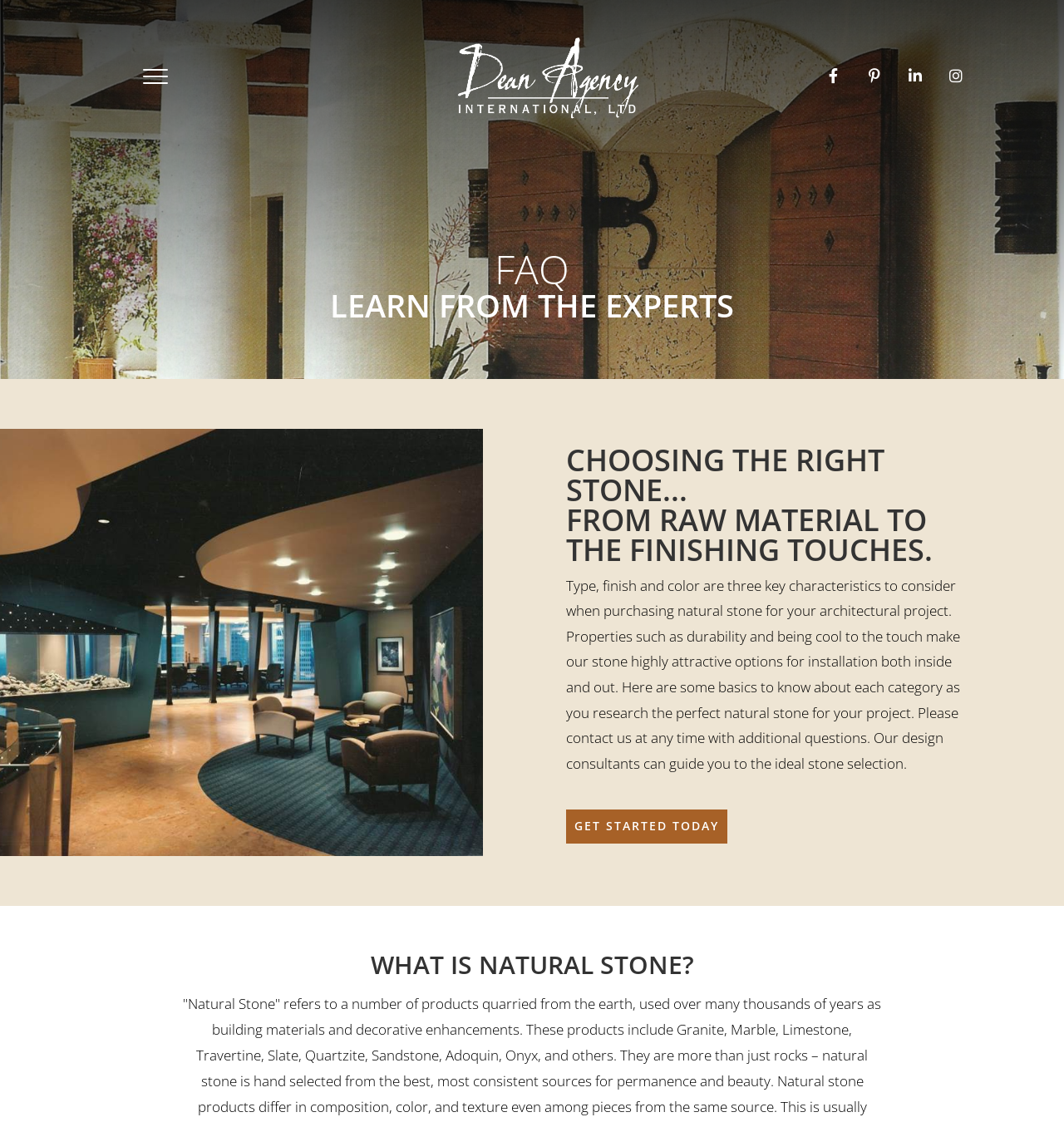Provide an in-depth description of the elements and layout of the webpage.

The webpage is about FAQs related to natural stone, with a focus on choosing the right stone for architectural projects. At the top left, there is a "Menu" button. To the right of it, there is a link to "deanwhite" accompanied by an image. On the top right, there are four social media buttons: Facebook, Pinterest, LinkedIn, and Instagram.

Below the top section, there is a prominent heading "FAQ LEARN FROM THE EXPERTS" that spans almost the entire width of the page. Underneath it, there is a subheading "CHOOSING THE RIGHT STONE... FROM RAW MATERIAL TO THE FINISHING TOUCHES." that takes up about two-thirds of the page width.

The main content of the page is a paragraph of text that explains the importance of considering type, finish, and color when purchasing natural stone. It also mentions the benefits of natural stone, such as durability and being cool to the touch, and invites readers to contact the design consultants for guidance.

Below the paragraph, there is a "GET STARTED TODAY" button. Further down, there is another heading "WHAT IS NATURAL STONE?" that is positioned near the bottom of the page.